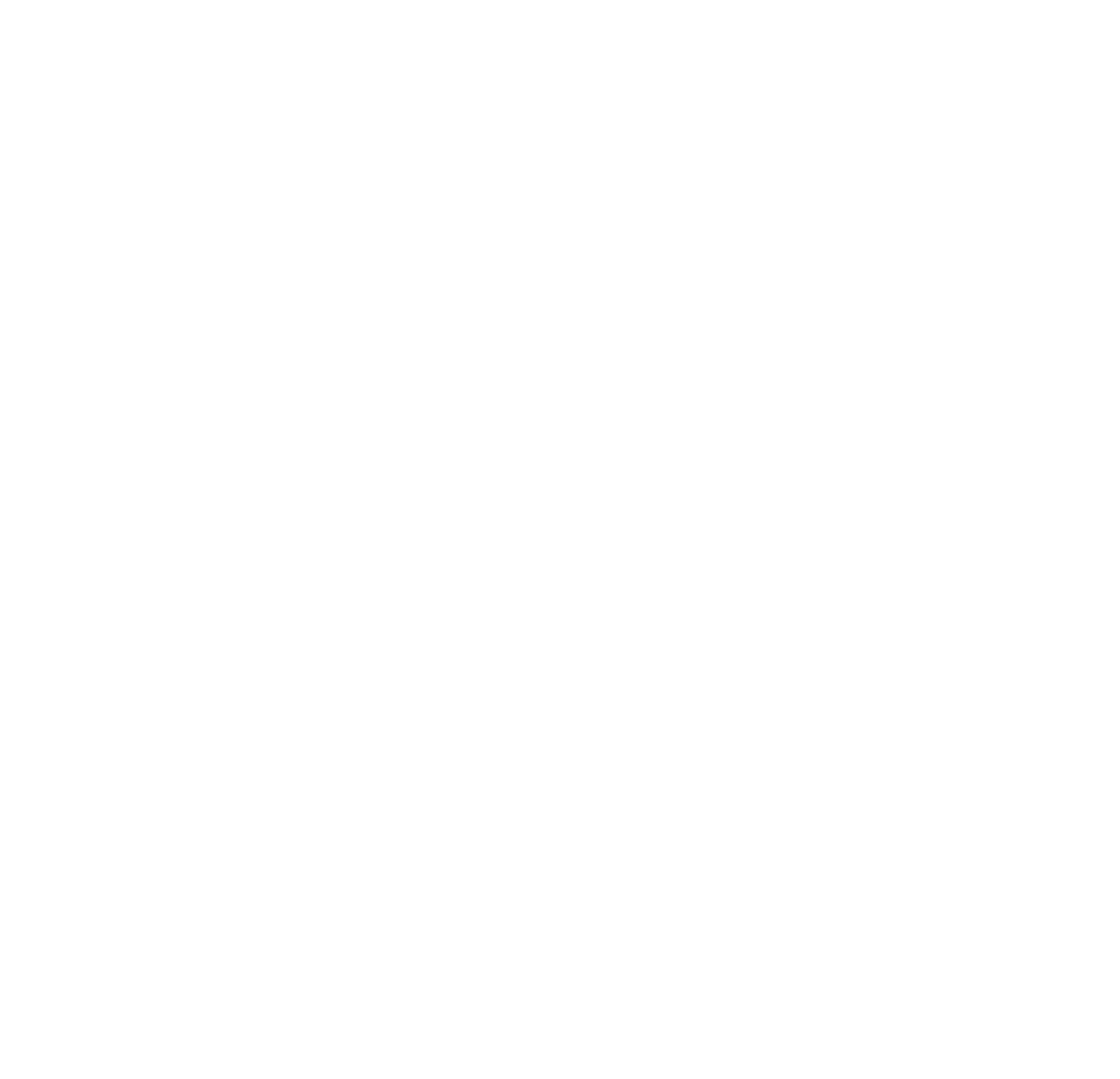How many items are related to emotions?
Use the image to give a comprehensive and detailed response to the question.

The link 'Emotions' has a static text element '(7)' next to it, indicating that there are 7 items related to emotions.